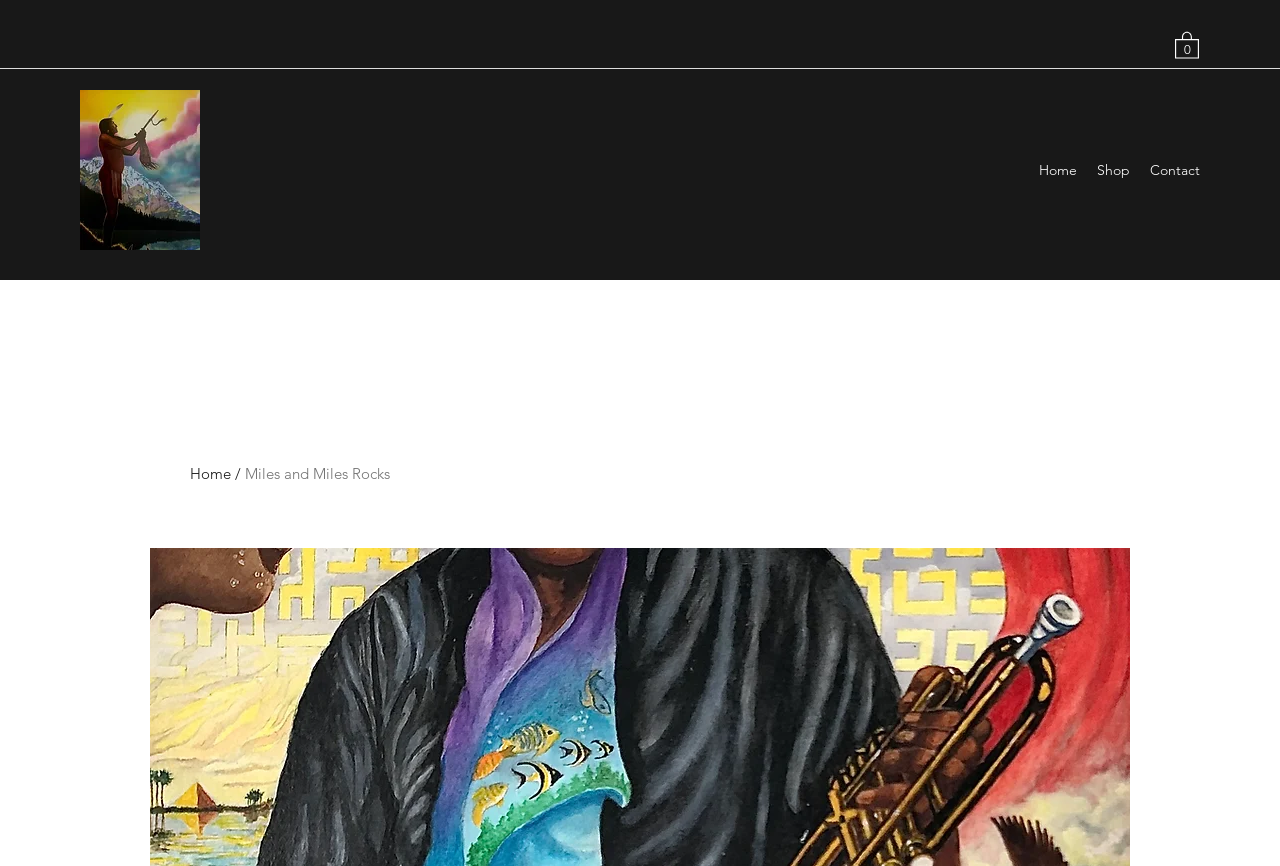Extract the text of the main heading from the webpage.

Miles and Miles Rocks